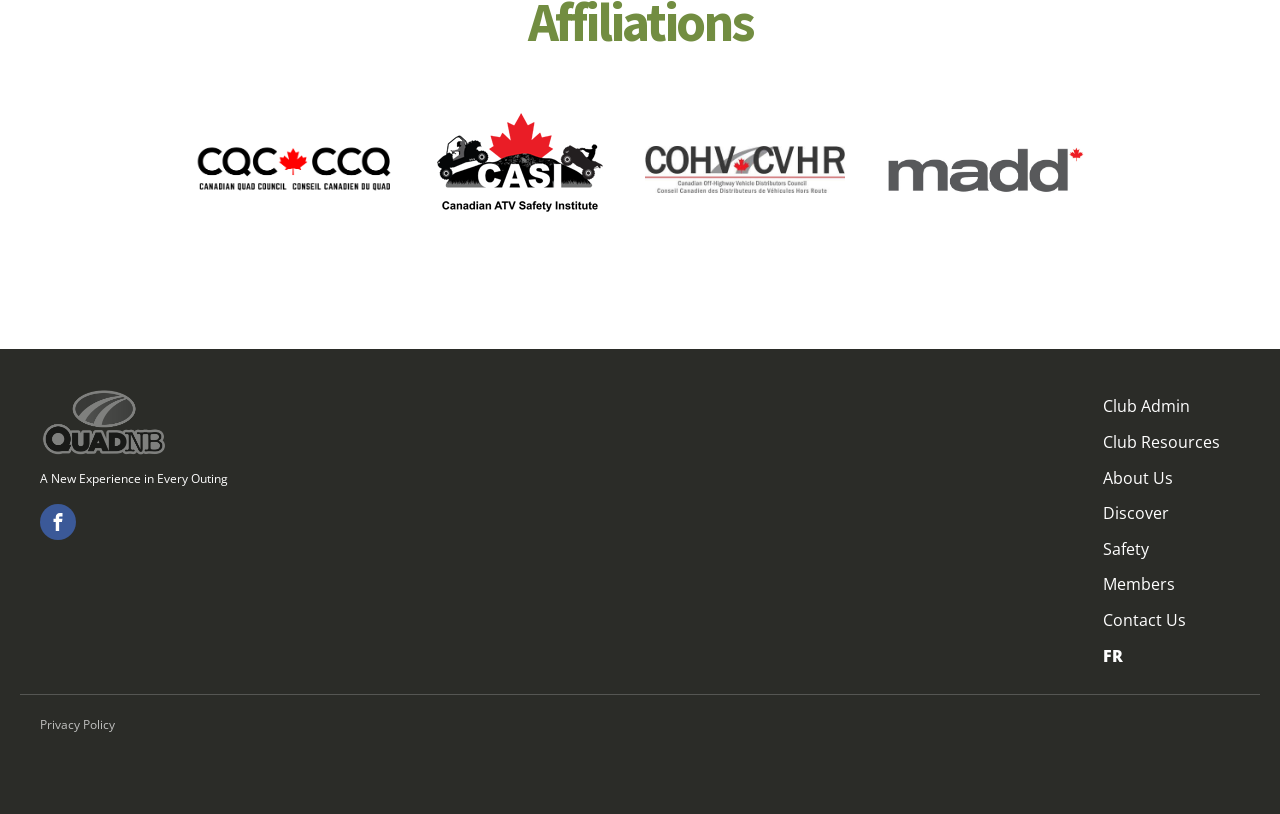Please answer the following question using a single word or phrase: 
How many social media links are there?

1